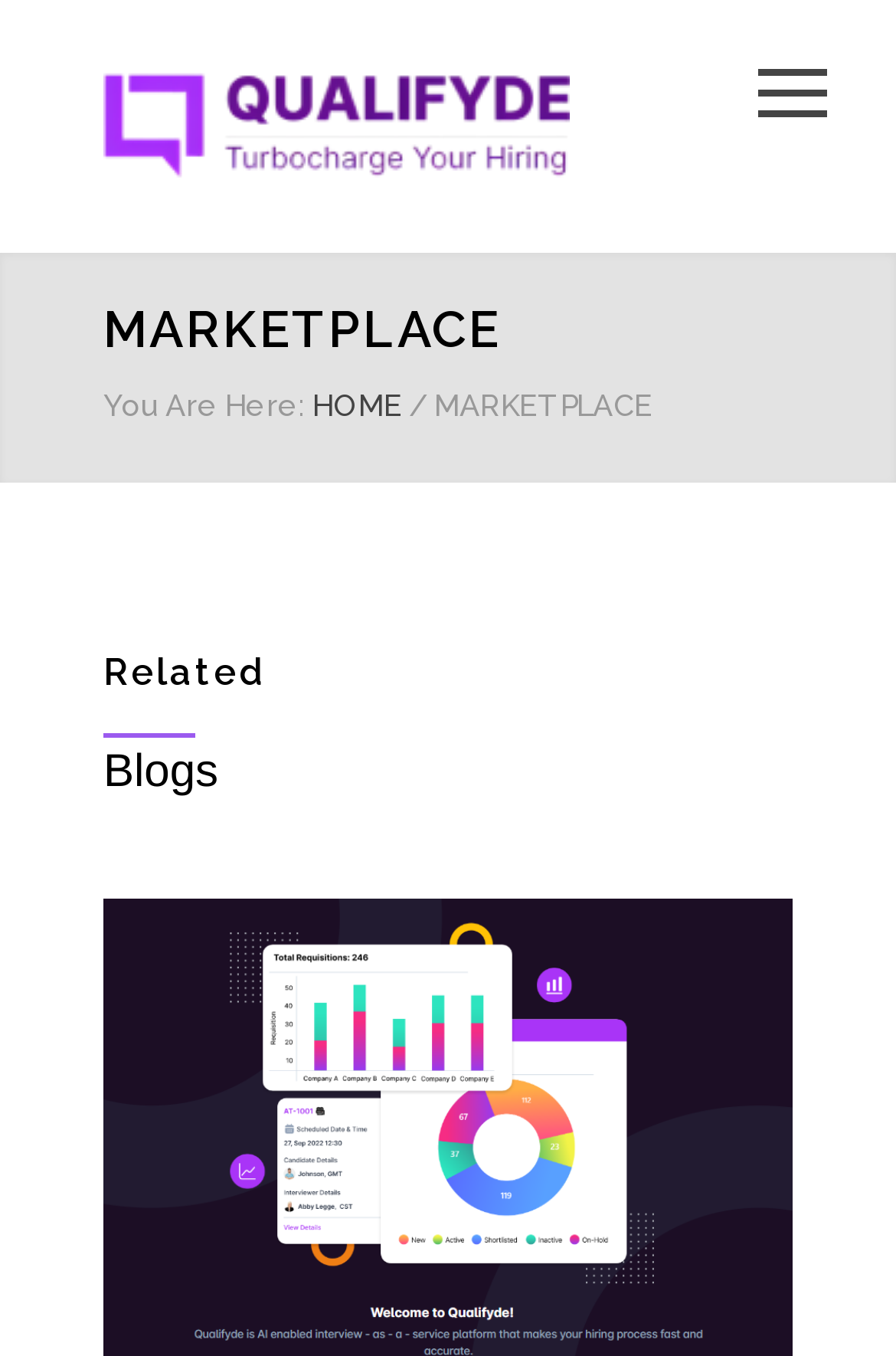Provide a brief response using a word or short phrase to this question:
What is the current page of the user?

MARKETPLACE